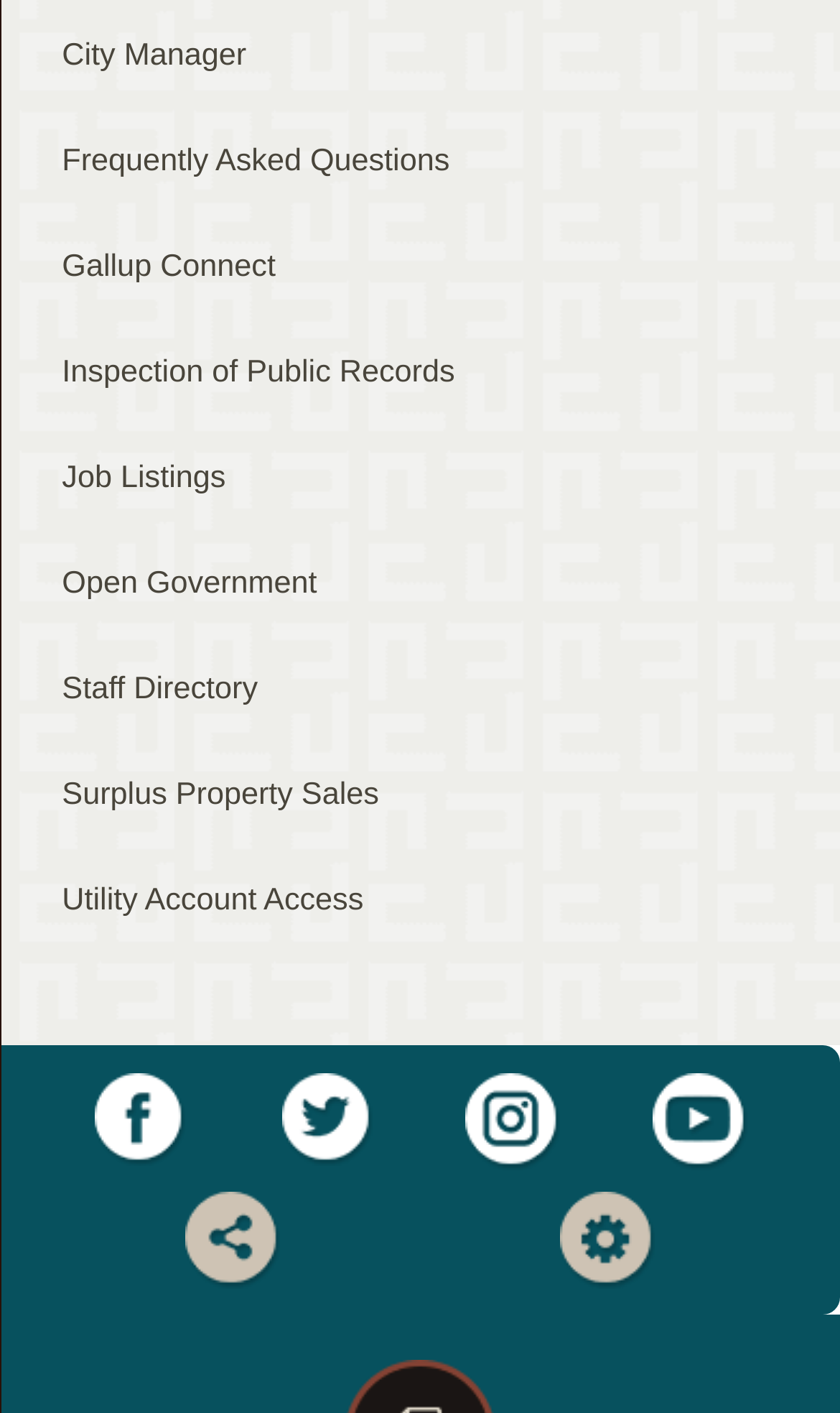Please determine the bounding box coordinates for the UI element described here. Use the format (top-left x, top-left y, bottom-right x, bottom-right y) with values bounded between 0 and 1: aria-label="Twitter Opens in new window"

[0.278, 0.759, 0.5, 0.824]